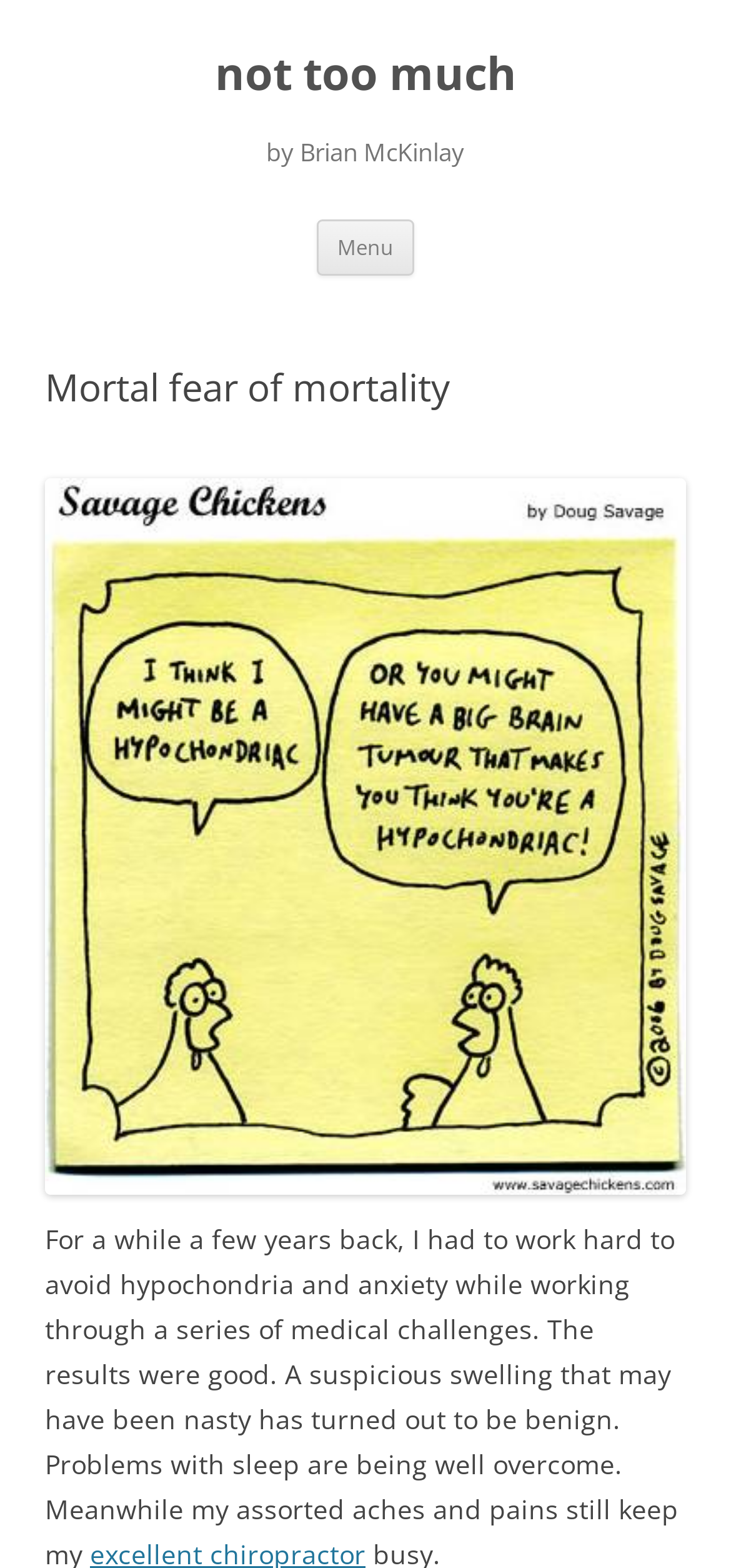Extract the bounding box coordinates for the described element: "Menu". The coordinates should be represented as four float numbers between 0 and 1: [left, top, right, bottom].

[0.433, 0.14, 0.567, 0.175]